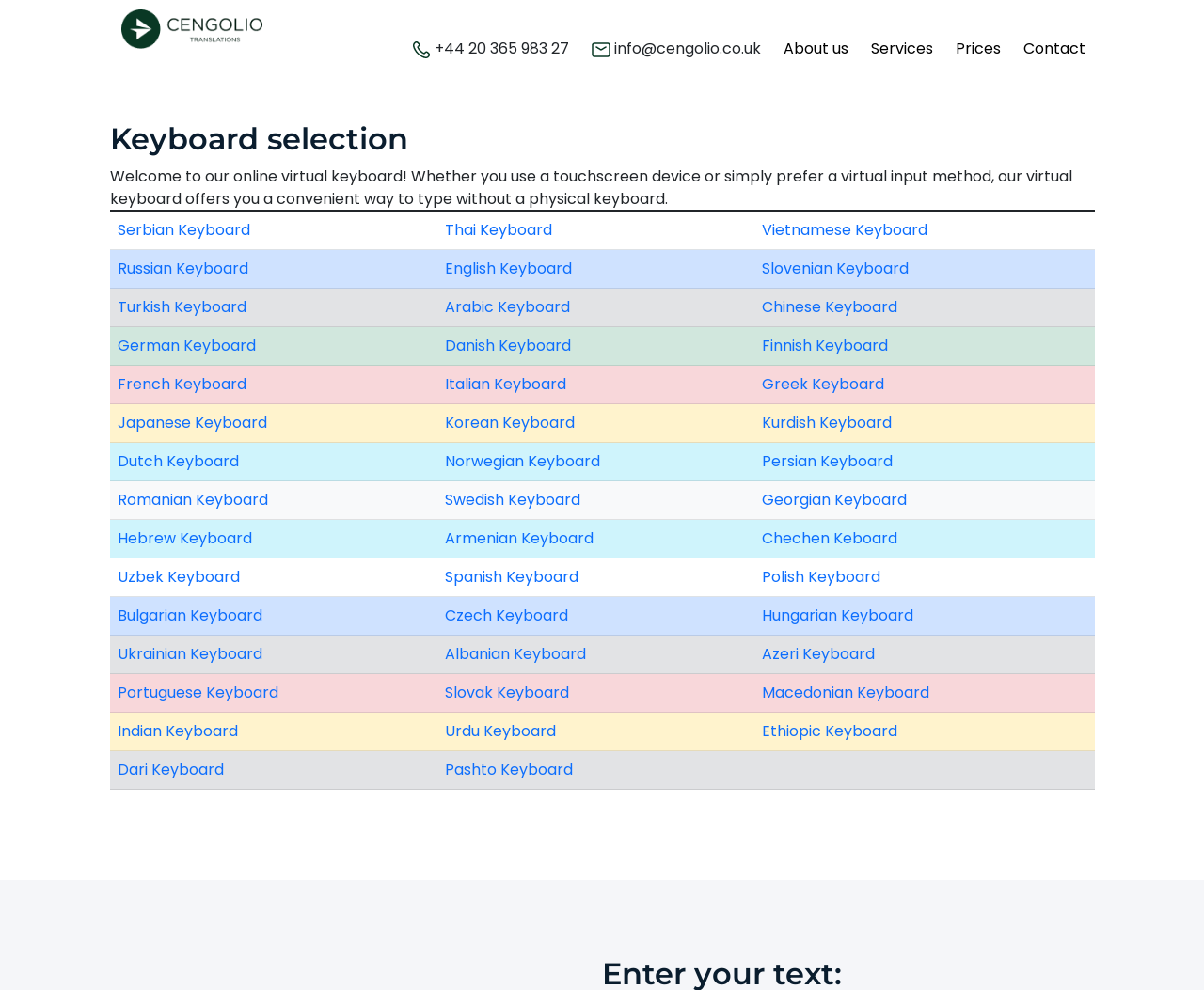Highlight the bounding box coordinates of the element you need to click to perform the following instruction: "Visit the 'Oopa Loopa Cafe' page."

None